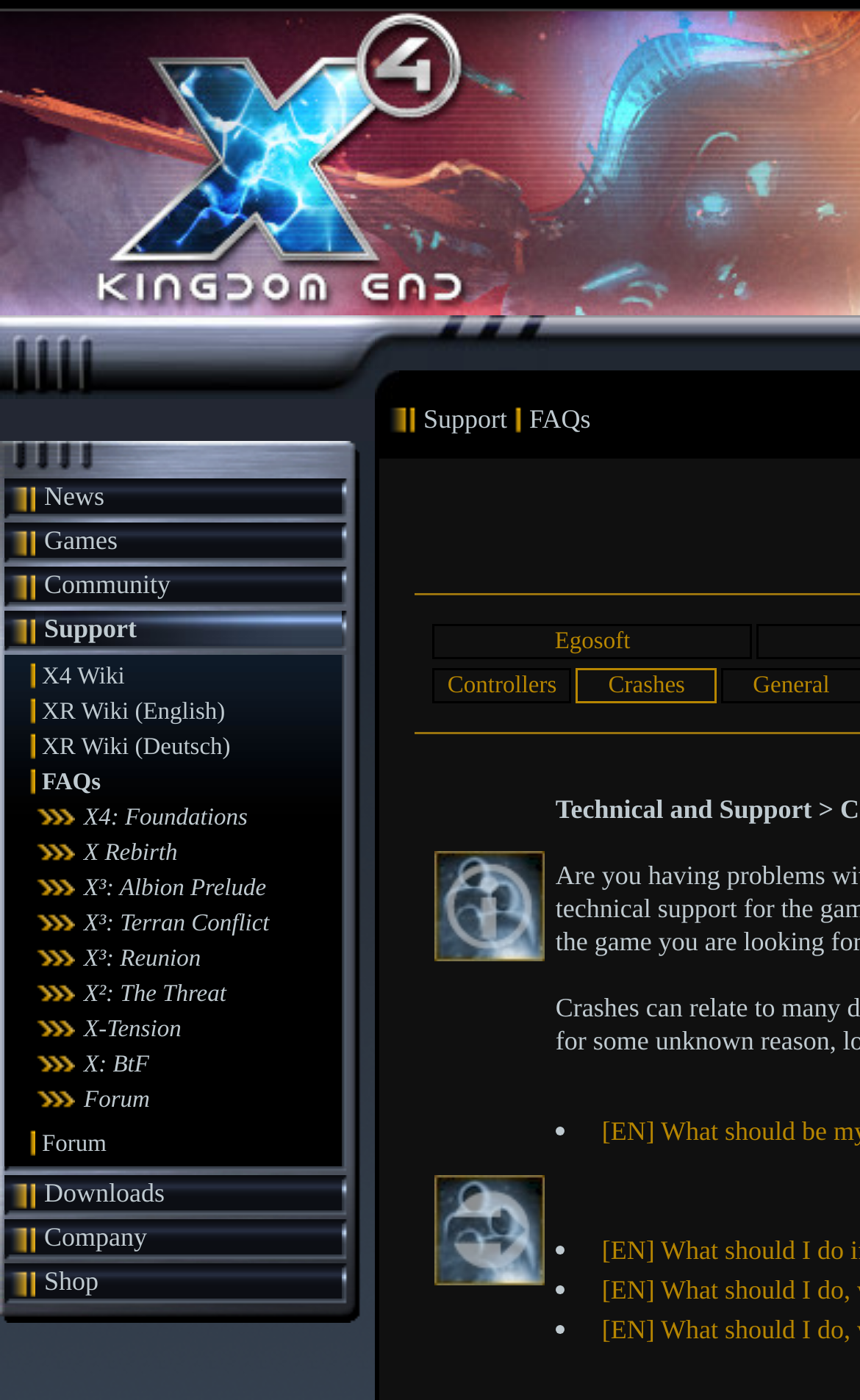Find the bounding box coordinates for the HTML element specified by: "General".

[0.875, 0.48, 0.965, 0.499]